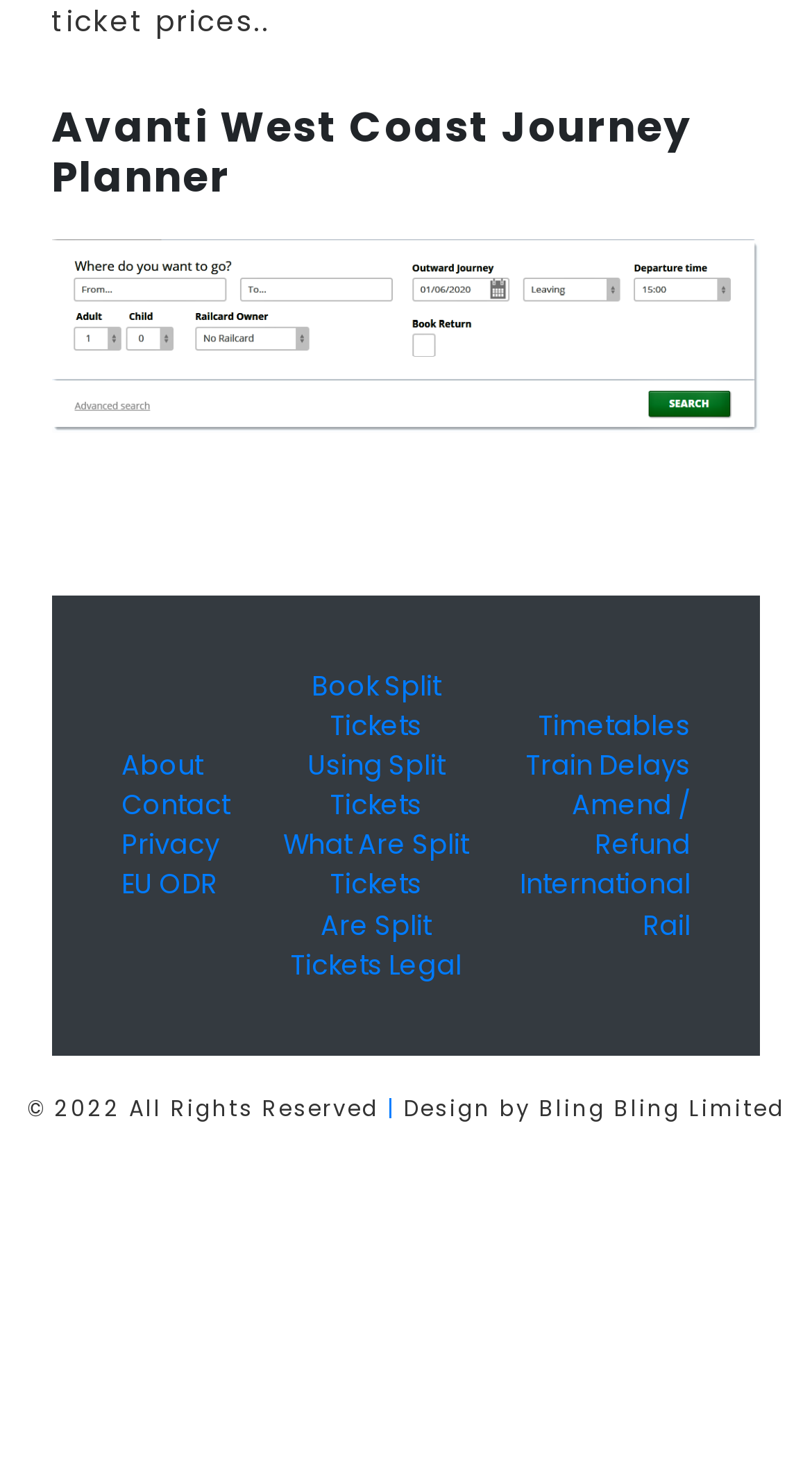Please identify the bounding box coordinates of the area that needs to be clicked to fulfill the following instruction: "Read the 'Latest Resources' section."

None